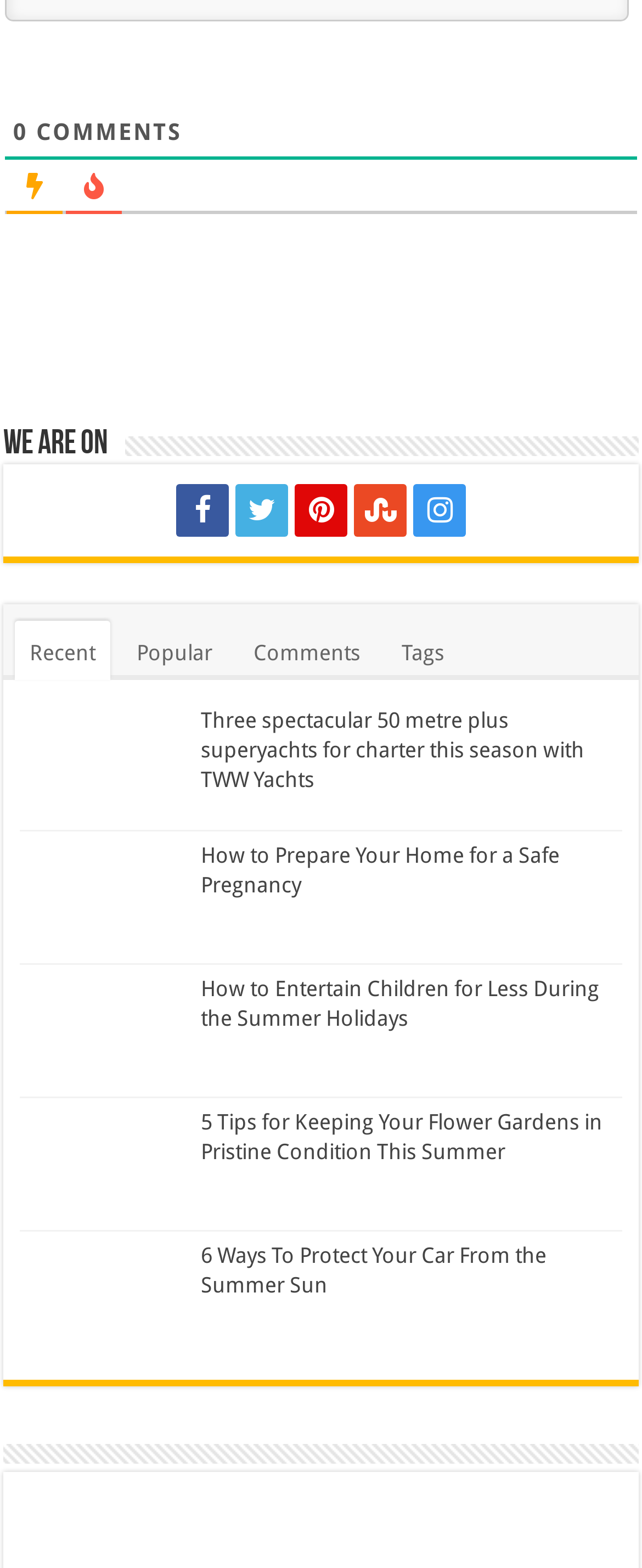Highlight the bounding box coordinates of the region I should click on to meet the following instruction: "Explore the 'Comments' section".

[0.372, 0.396, 0.584, 0.434]